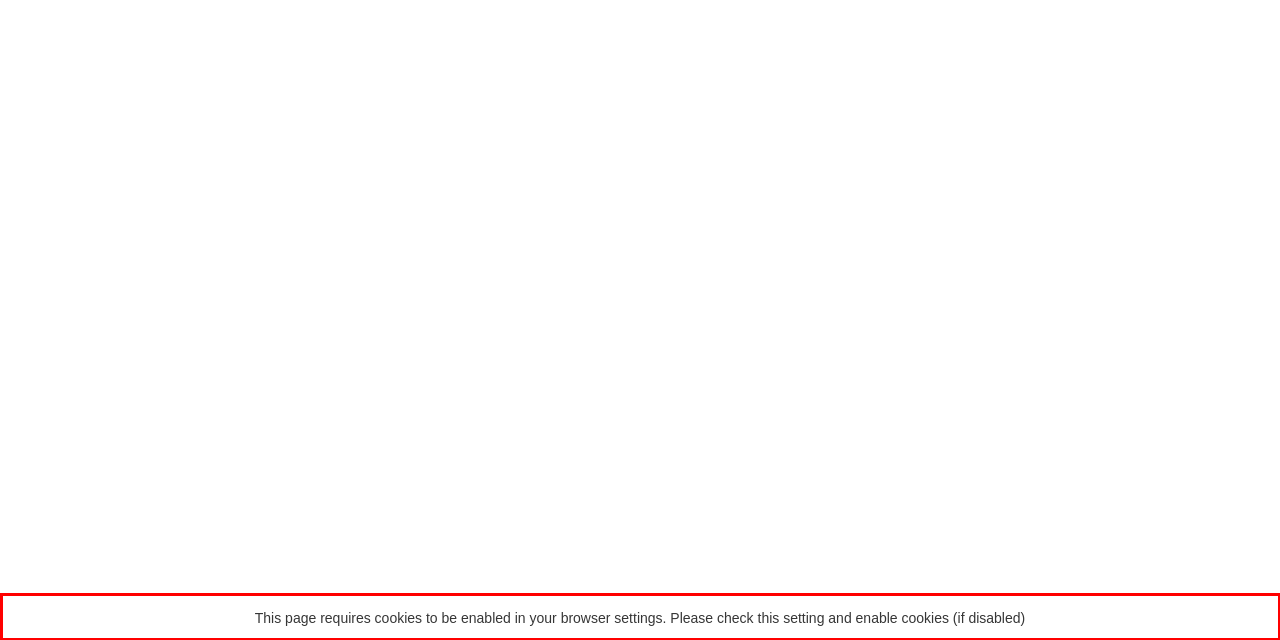You have a screenshot of a webpage with a red bounding box. Use OCR to generate the text contained within this red rectangle.

This page requires cookies to be enabled in your browser settings. Please check this setting and enable cookies (if disabled)